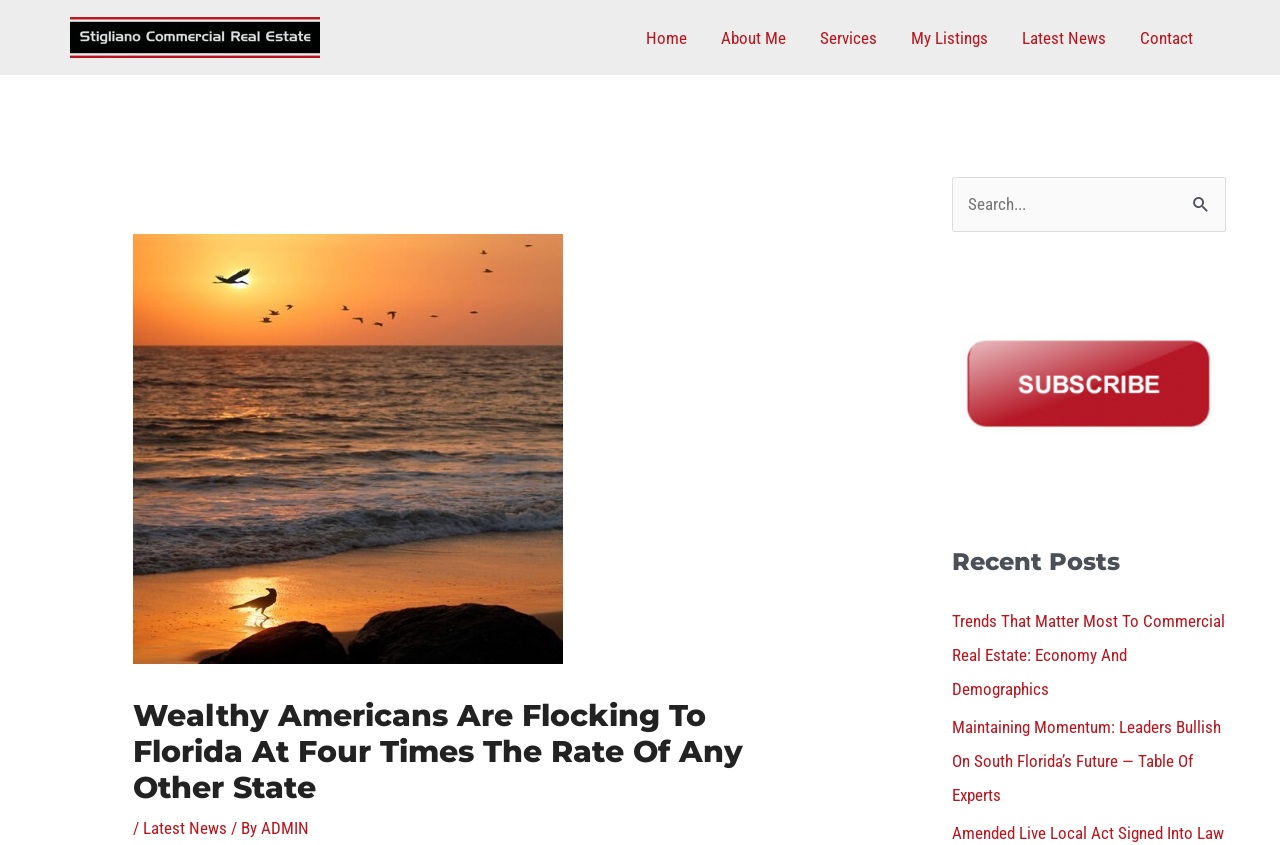Show the bounding box coordinates of the region that should be clicked to follow the instruction: "Read the latest news."

[0.112, 0.968, 0.178, 0.991]